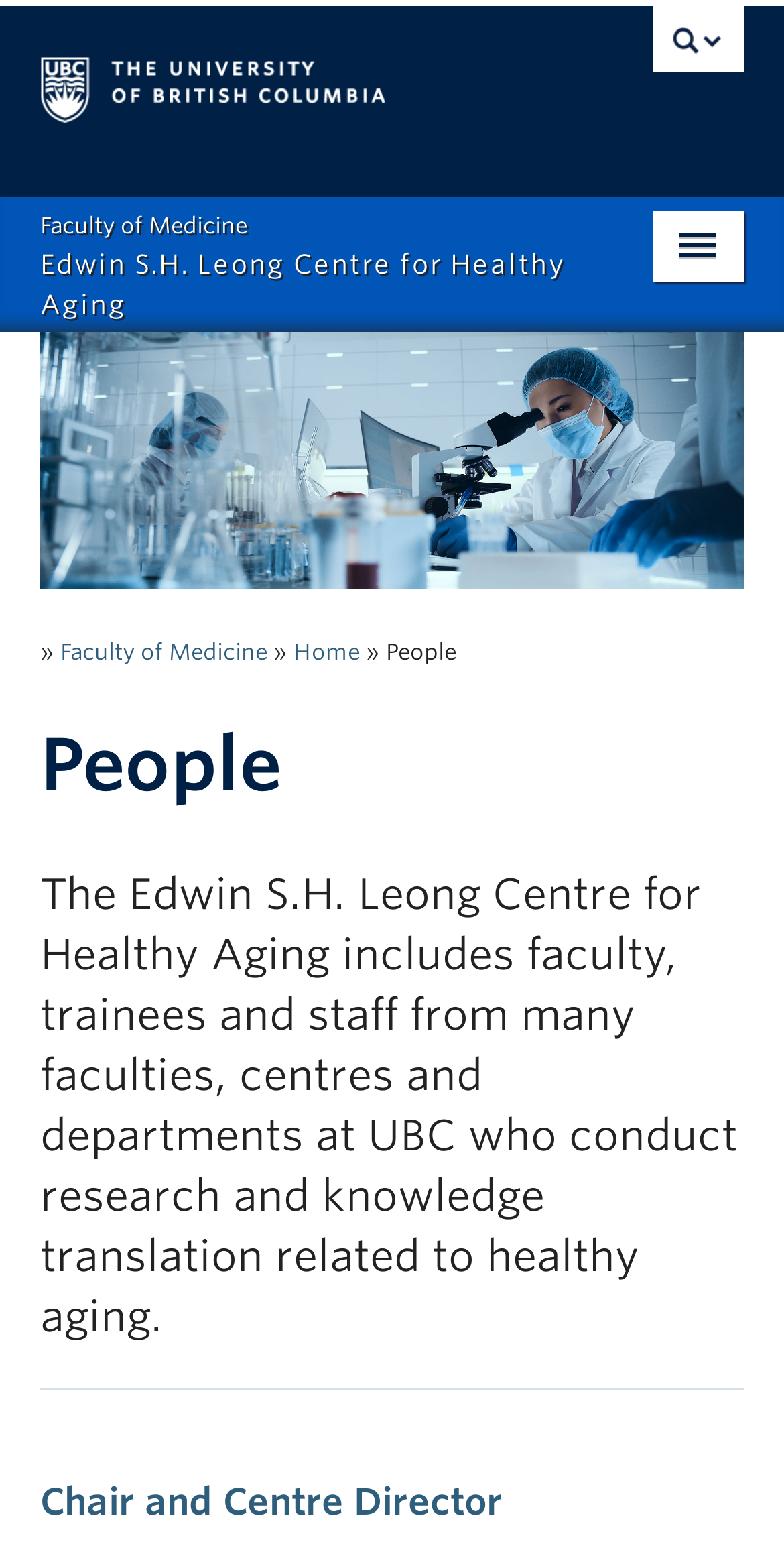Find the bounding box coordinates of the area to click in order to follow the instruction: "learn about the centre".

[0.0, 0.269, 0.897, 0.322]